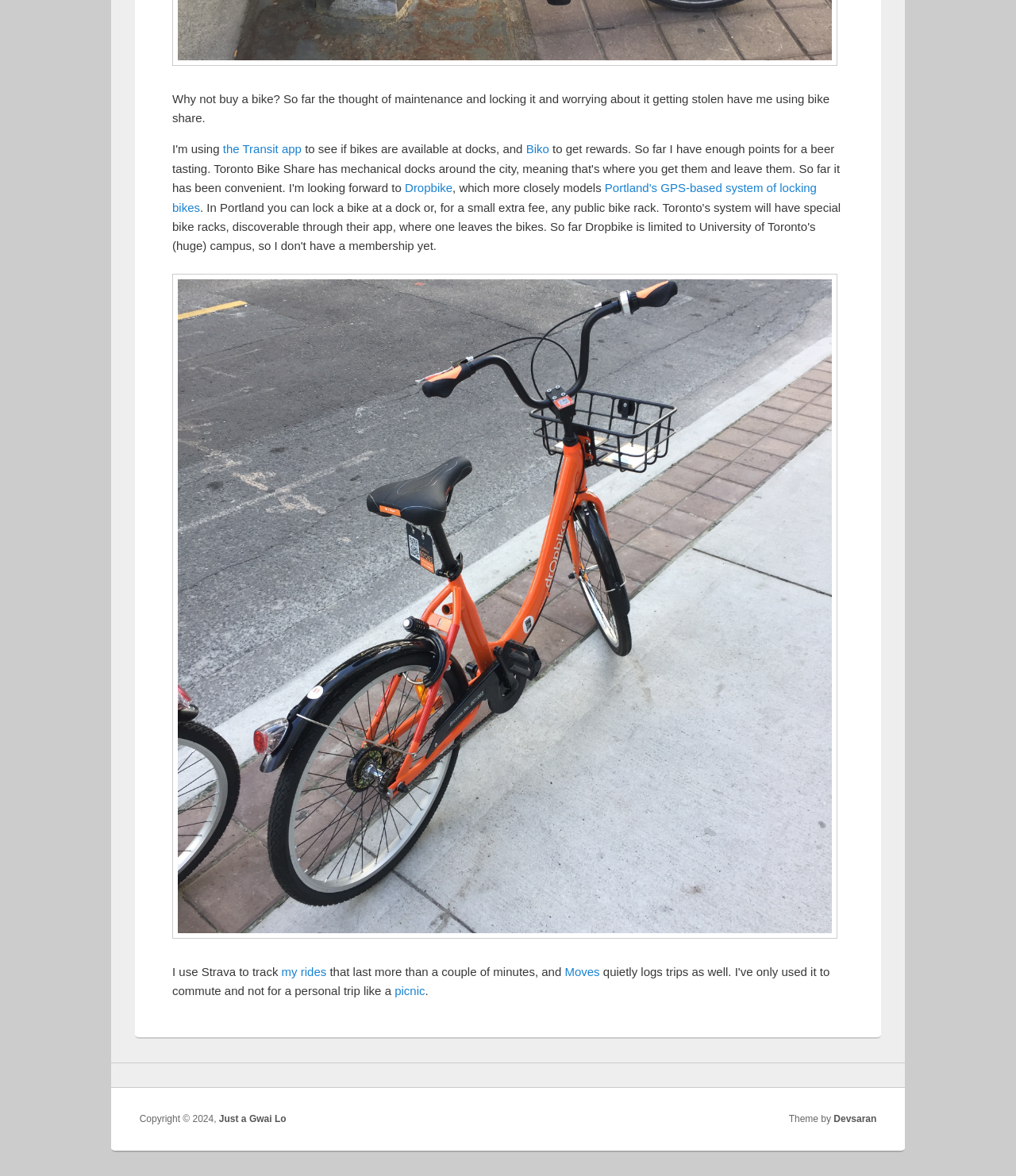Predict the bounding box of the UI element based on this description: "Dropbike".

[0.398, 0.154, 0.445, 0.165]